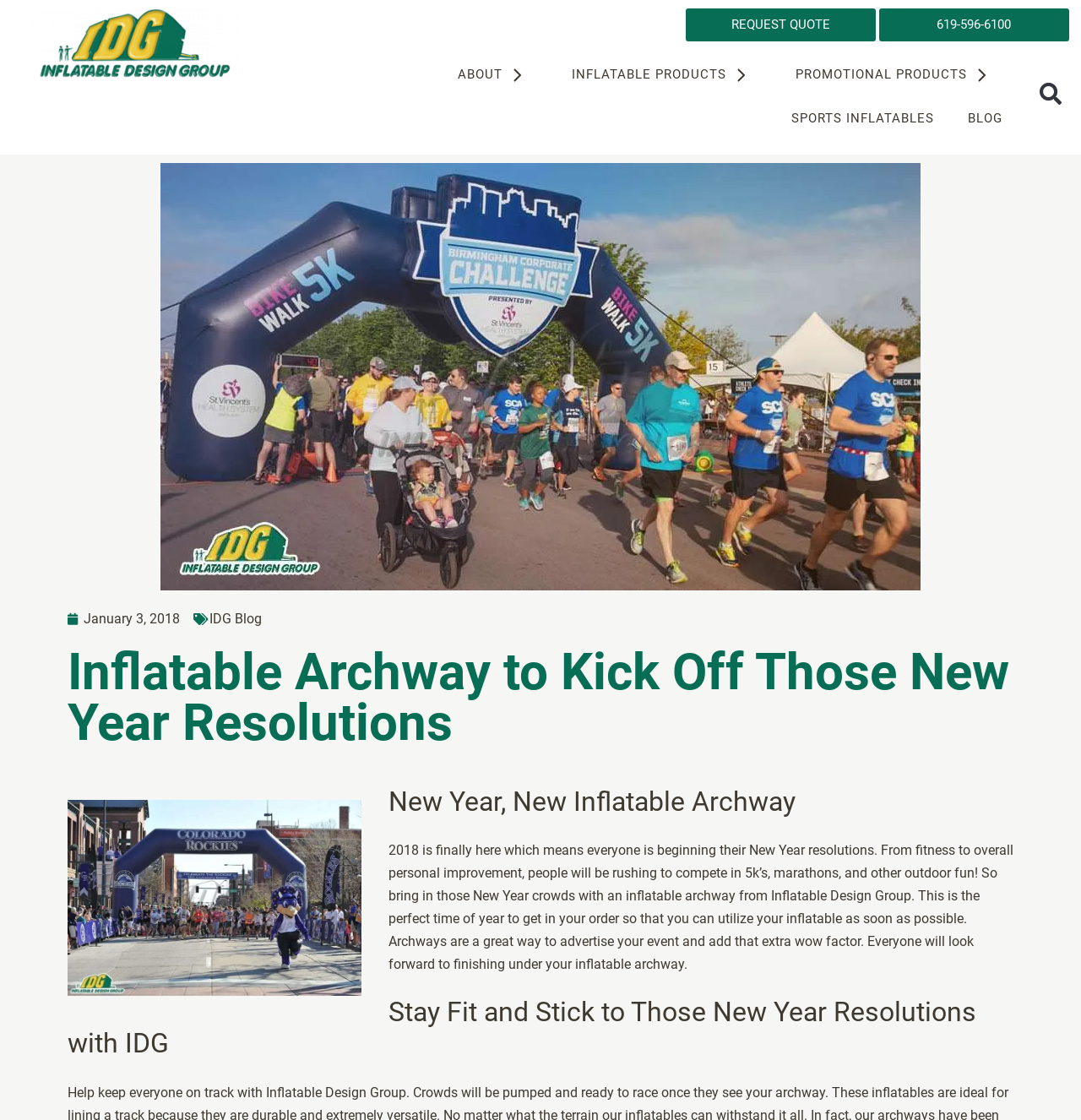Please identify the bounding box coordinates of the region to click in order to complete the given instruction: "Visit the ABOUT page". The coordinates should be four float numbers between 0 and 1, i.e., [left, top, right, bottom].

[0.408, 0.044, 0.514, 0.088]